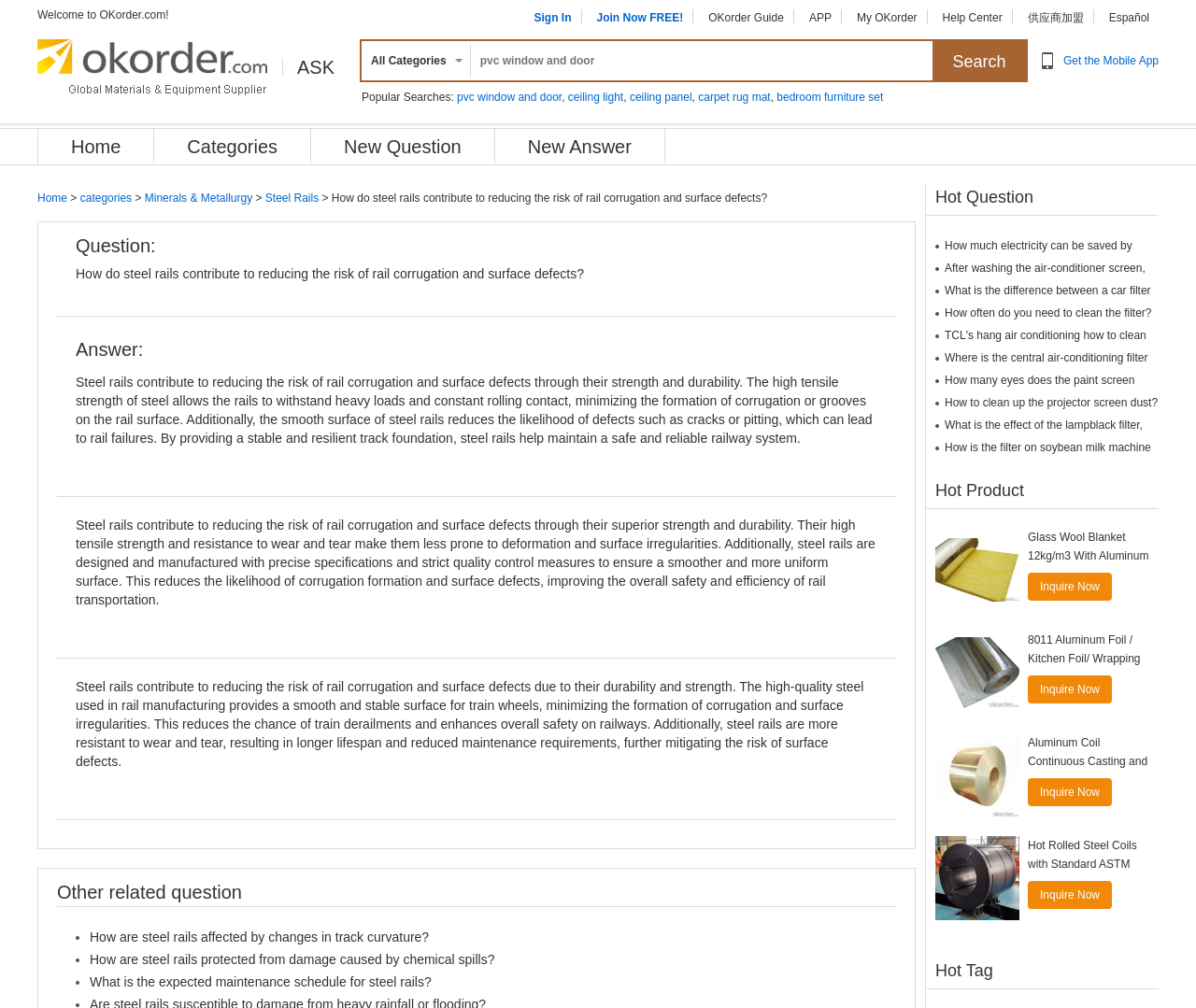Determine the bounding box for the UI element that matches this description: "Press Releases".

None